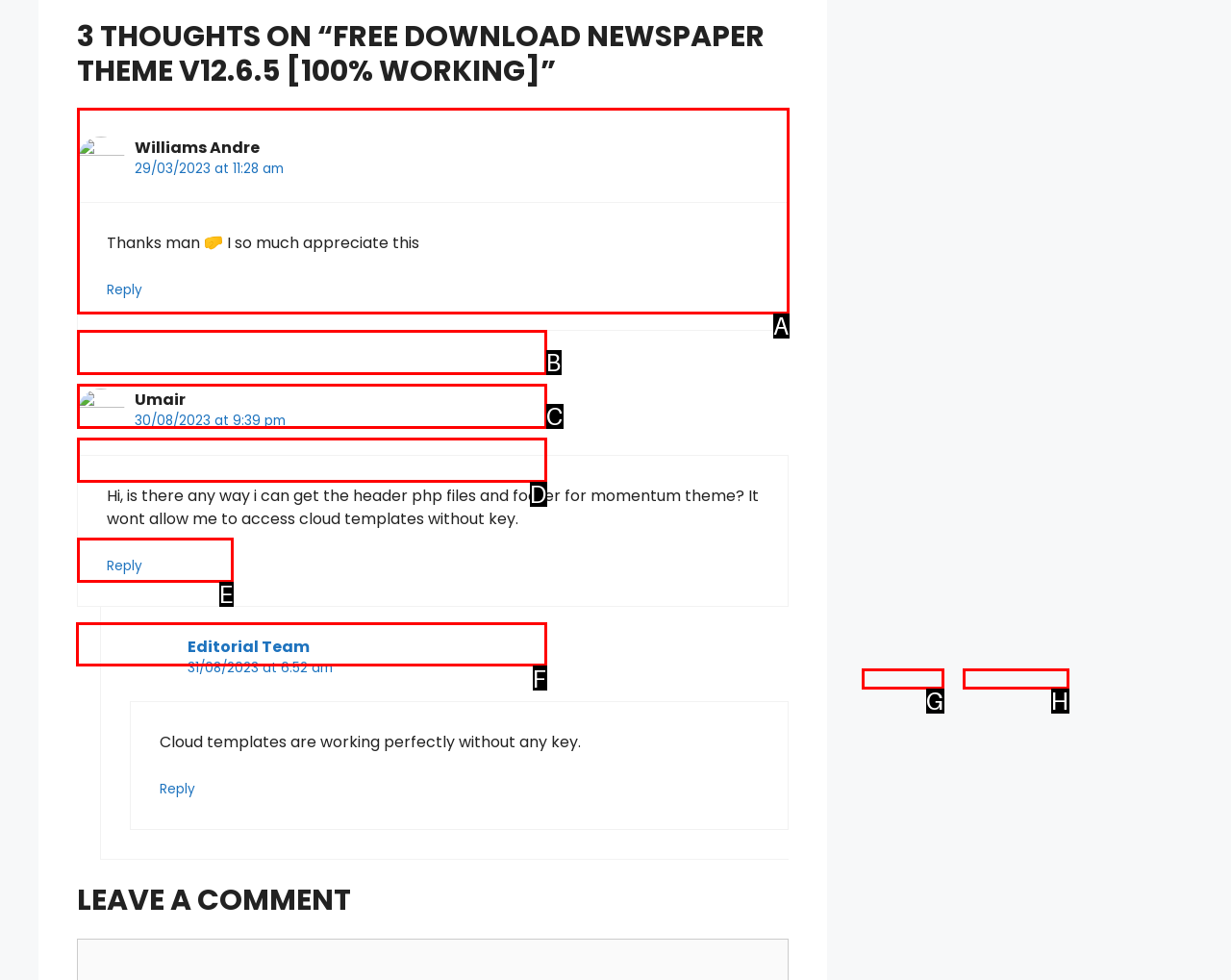Determine which HTML element to click on in order to complete the action: Type your name.
Reply with the letter of the selected option.

F